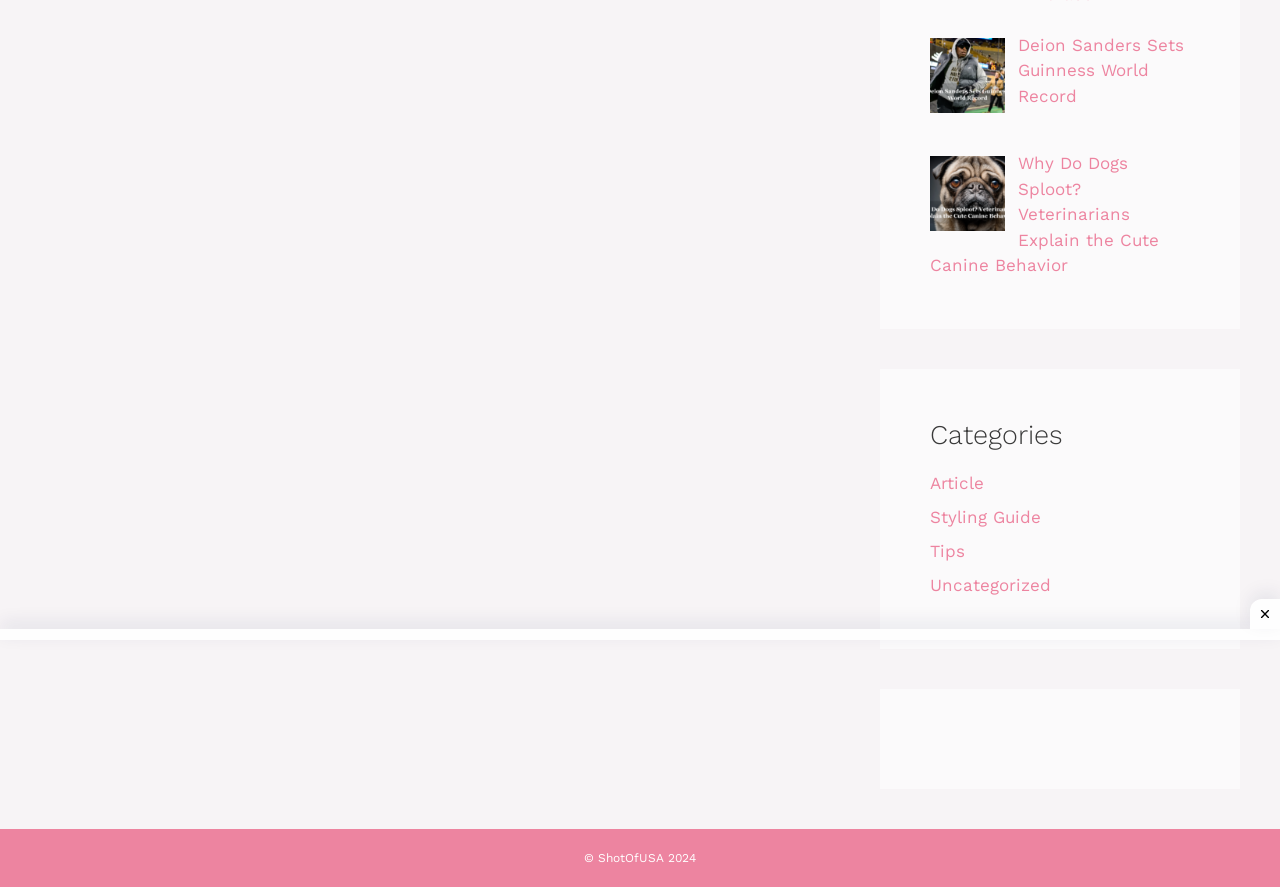Provide the bounding box for the UI element matching this description: "Article".

[0.727, 0.533, 0.769, 0.556]